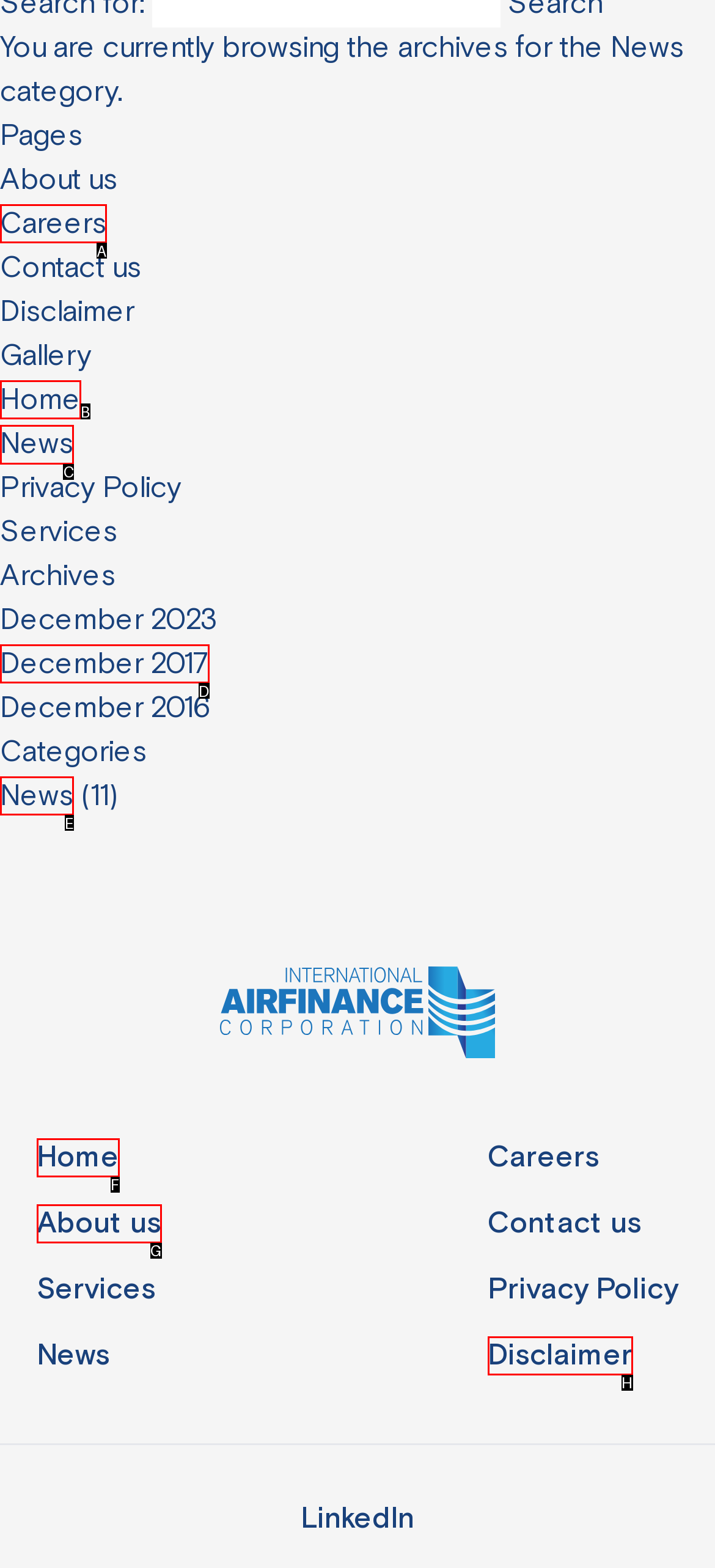Tell me which option I should click to complete the following task: go to news page Answer with the option's letter from the given choices directly.

C